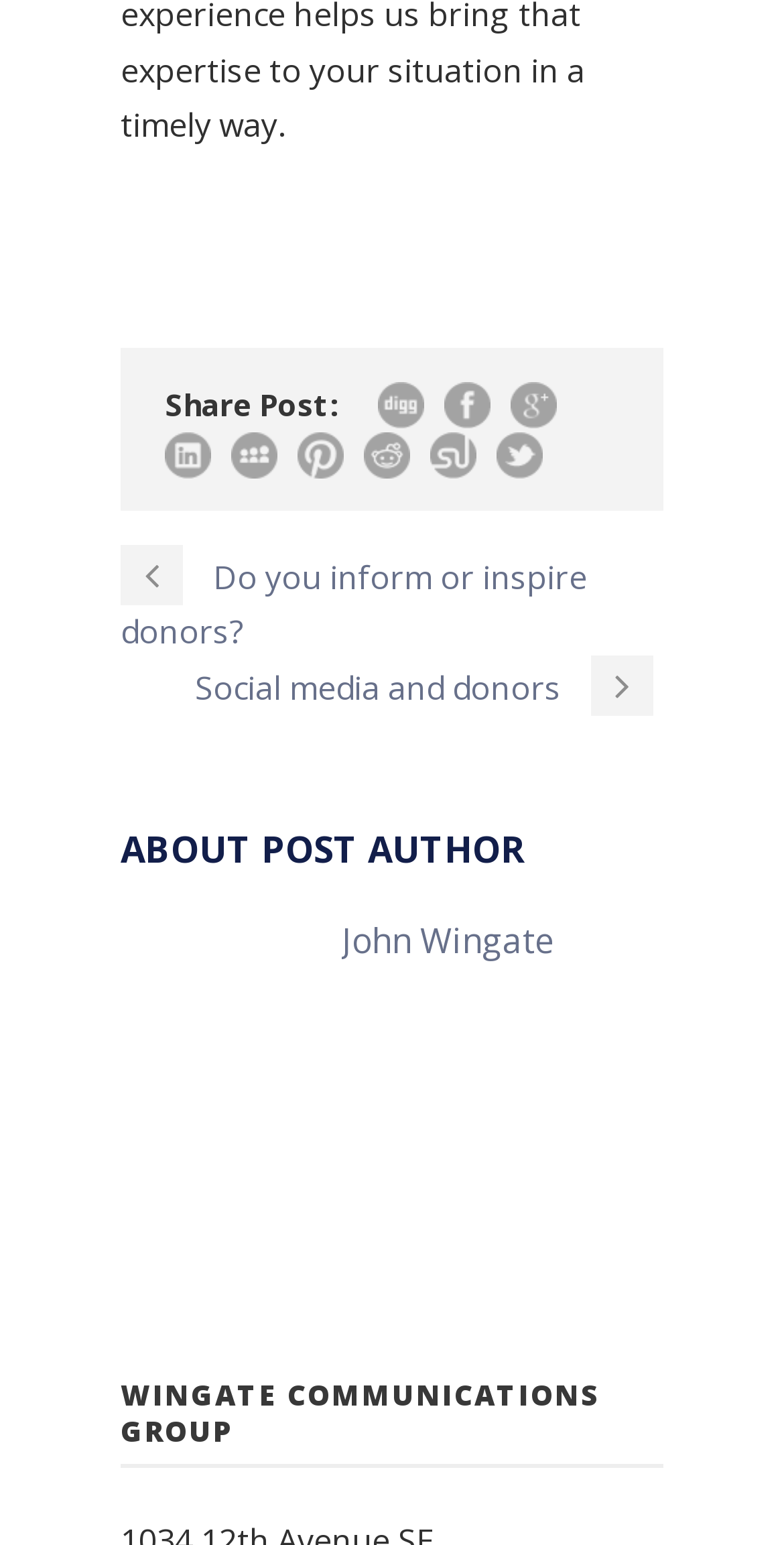Could you determine the bounding box coordinates of the clickable element to complete the instruction: "Read about the post author"? Provide the coordinates as four float numbers between 0 and 1, i.e., [left, top, right, bottom].

[0.436, 0.594, 0.705, 0.624]